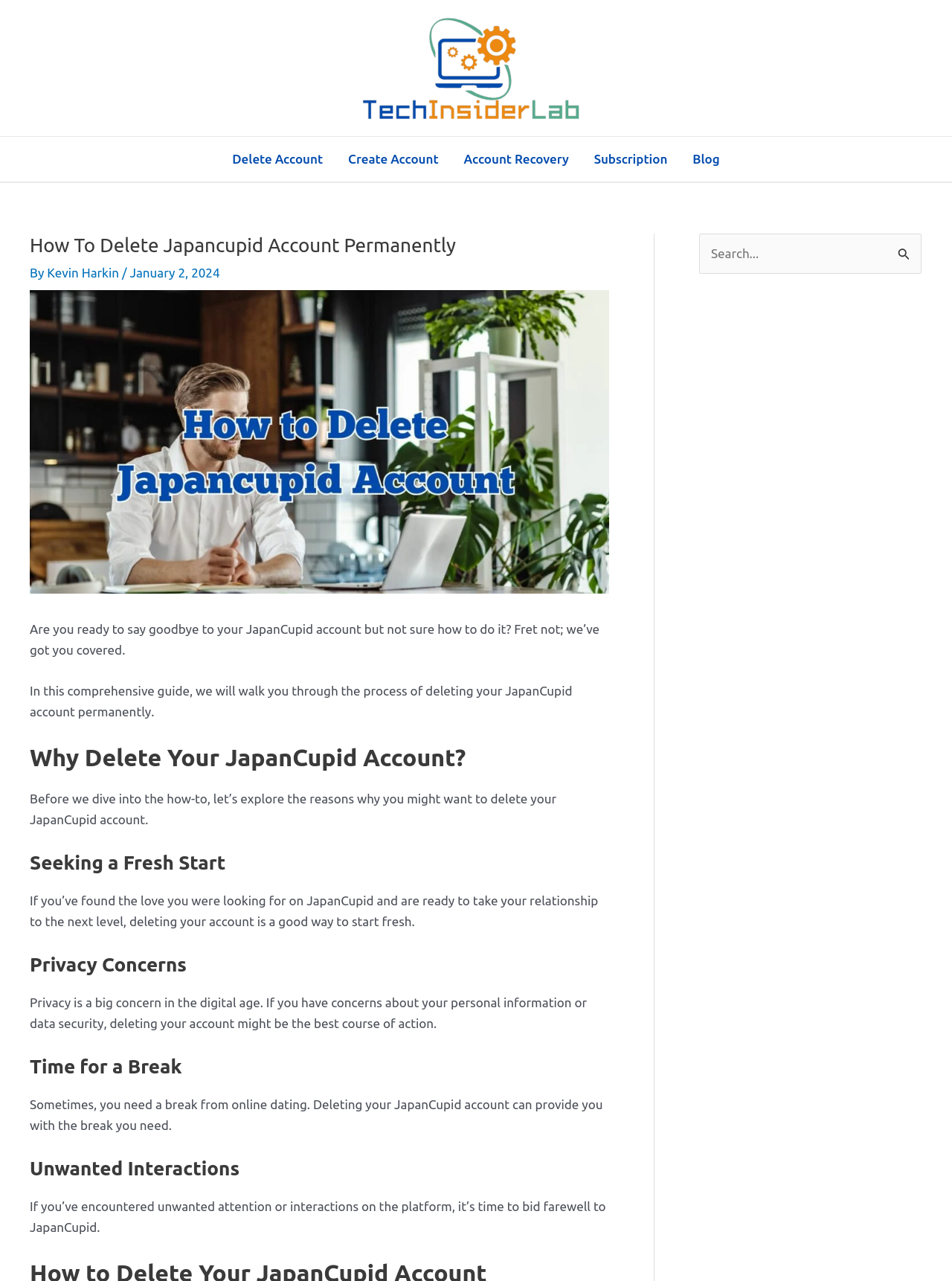Find the bounding box coordinates of the clickable element required to execute the following instruction: "Go to the 'February' archive". Provide the coordinates as four float numbers between 0 and 1, i.e., [left, top, right, bottom].

None